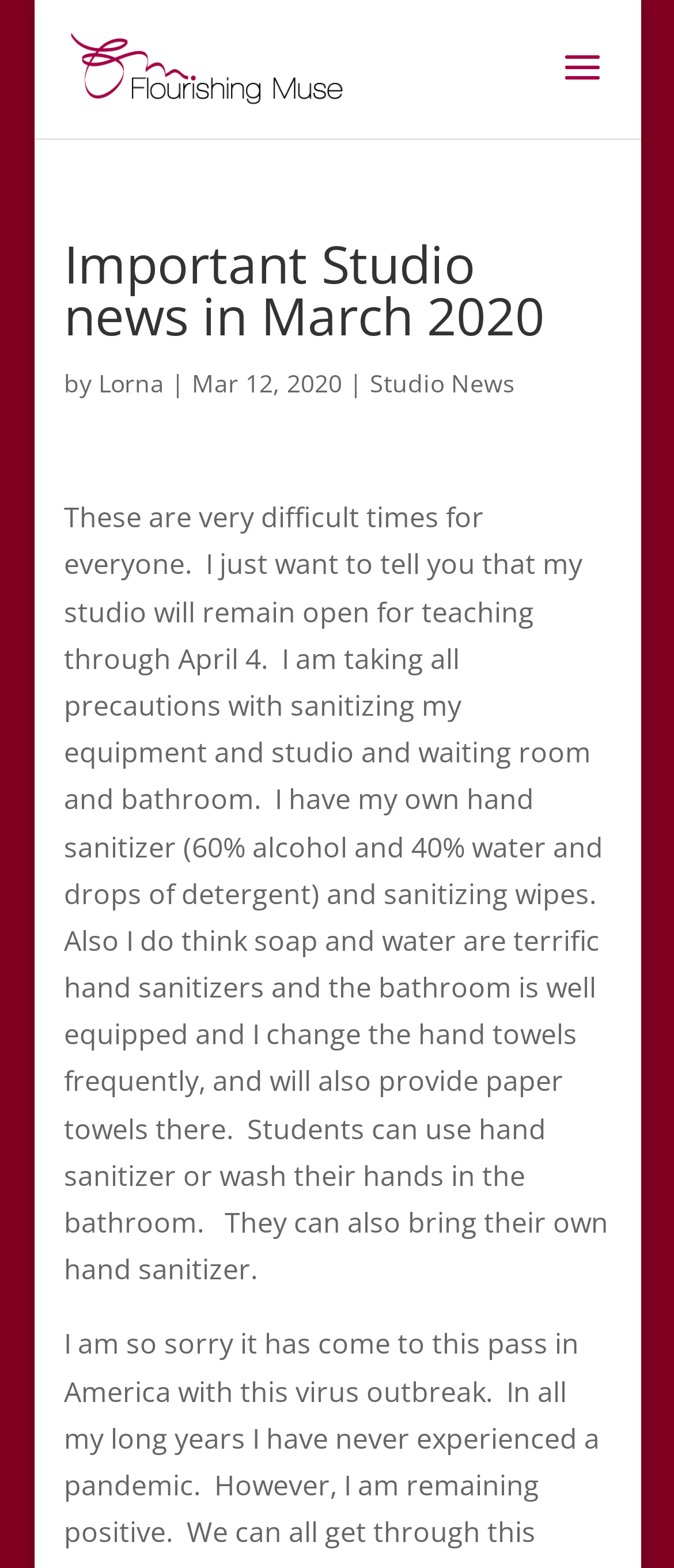Who is the author of the studio news?
Use the information from the screenshot to give a comprehensive response to the question.

The author of the studio news can be found by looking at the text following the 'by' keyword, which is 'Lorna'. This is located in the section above the main news content.